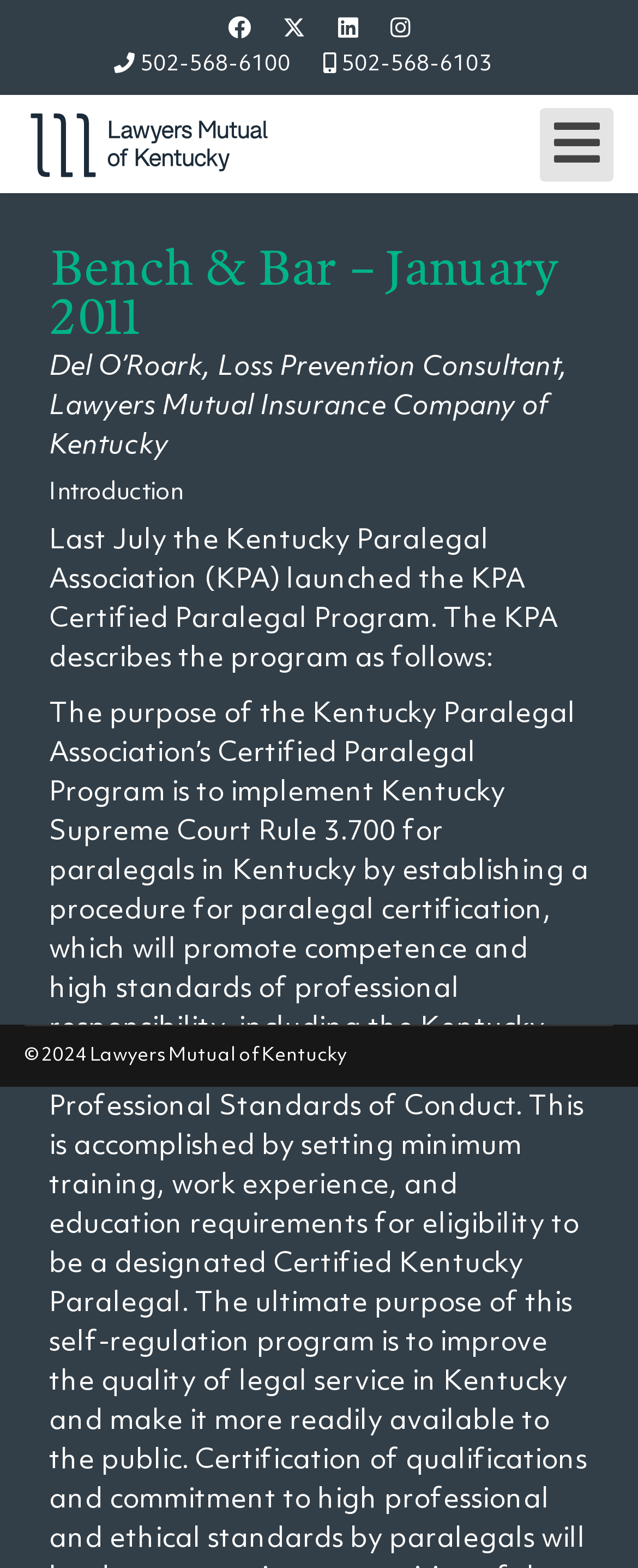Locate the bounding box coordinates of the item that should be clicked to fulfill the instruction: "Visit Lawyers Mutual of Kentucky website".

[0.038, 0.068, 0.427, 0.115]